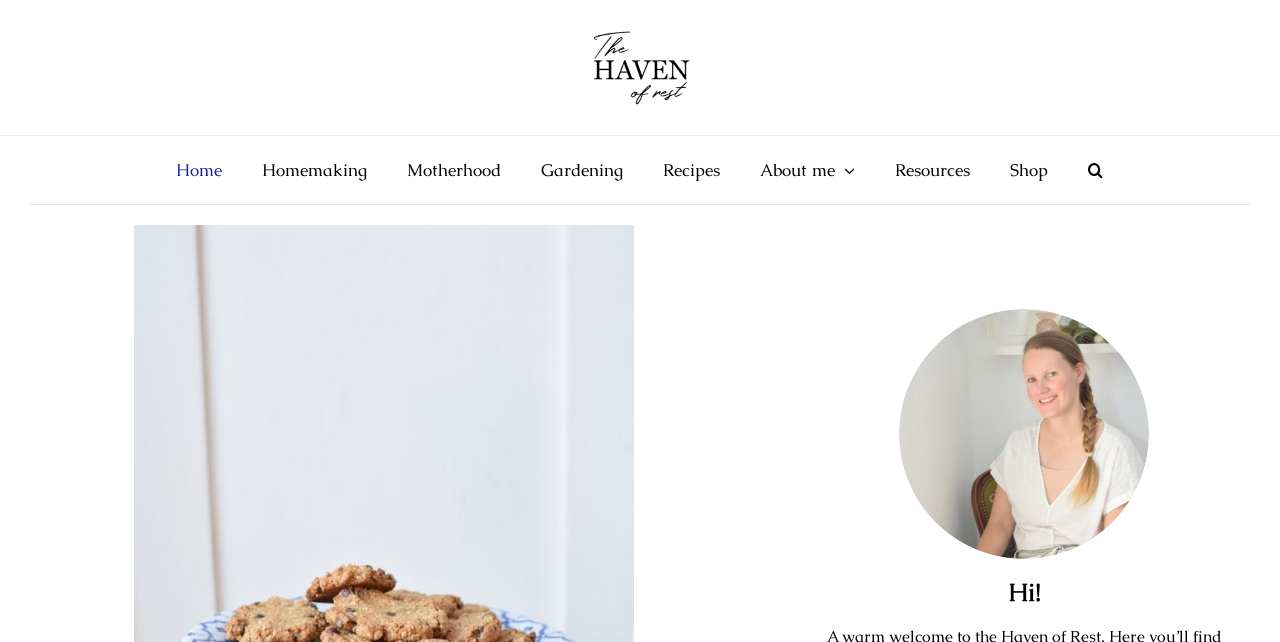What is the logo of the website?
Based on the visual content, answer with a single word or a brief phrase.

The Haven of Rest logo